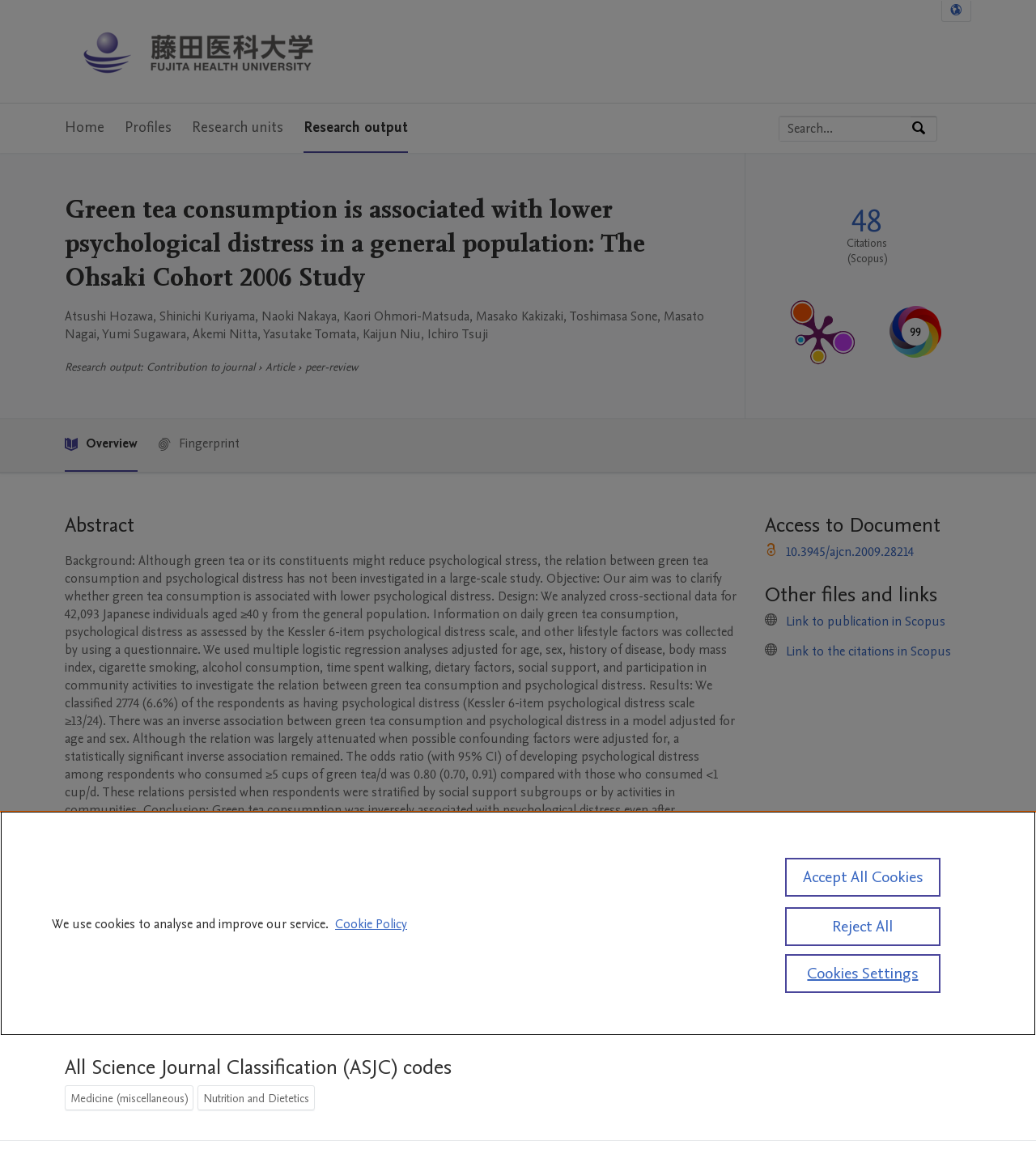What is the journal name where the research article was published?
Provide a comprehensive and detailed answer to the question.

I found the answer by looking at the 'Journal' field in the table, which says 'American Journal of Clinical Nutrition'.